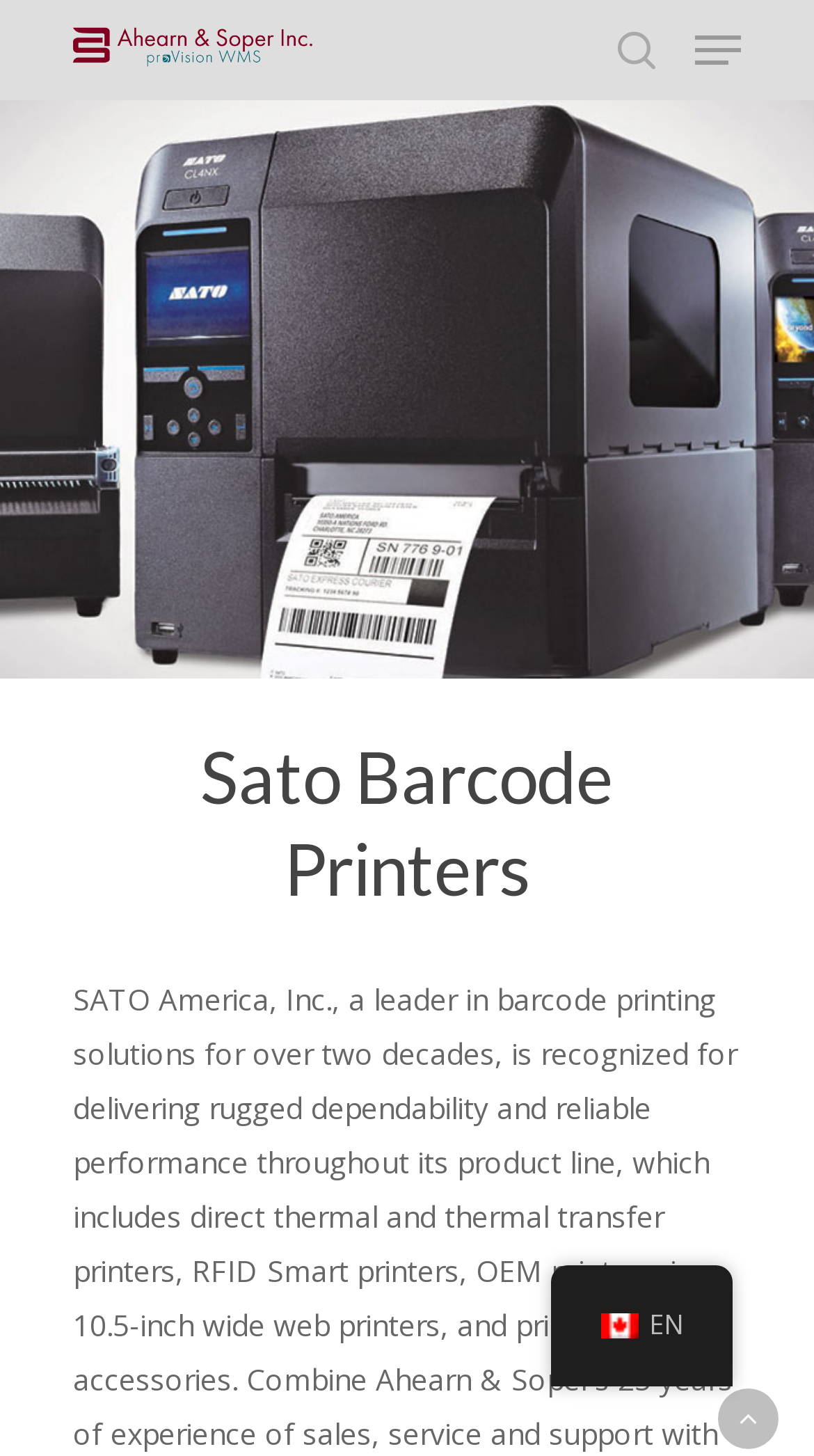What type of printers are featured on the webpage?
Refer to the image and offer an in-depth and detailed answer to the question.

The heading 'Sato Barcode Printers' suggests that the webpage is featuring barcode printers from the manufacturer SATO America.